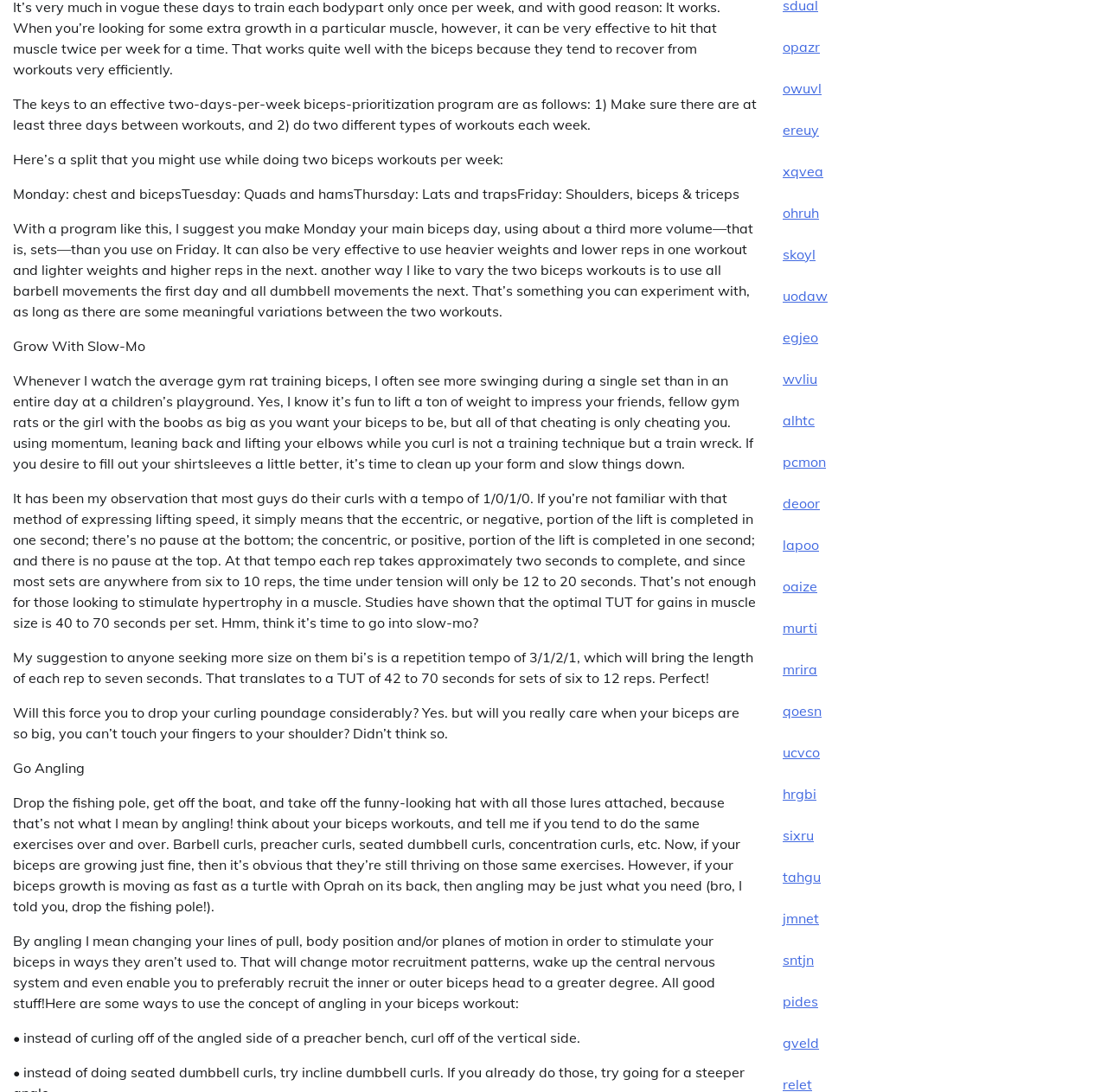Determine the bounding box coordinates for the clickable element required to fulfill the instruction: "Click the link 'Go Angling'". Provide the coordinates as four float numbers between 0 and 1, i.e., [left, top, right, bottom].

[0.012, 0.695, 0.077, 0.711]